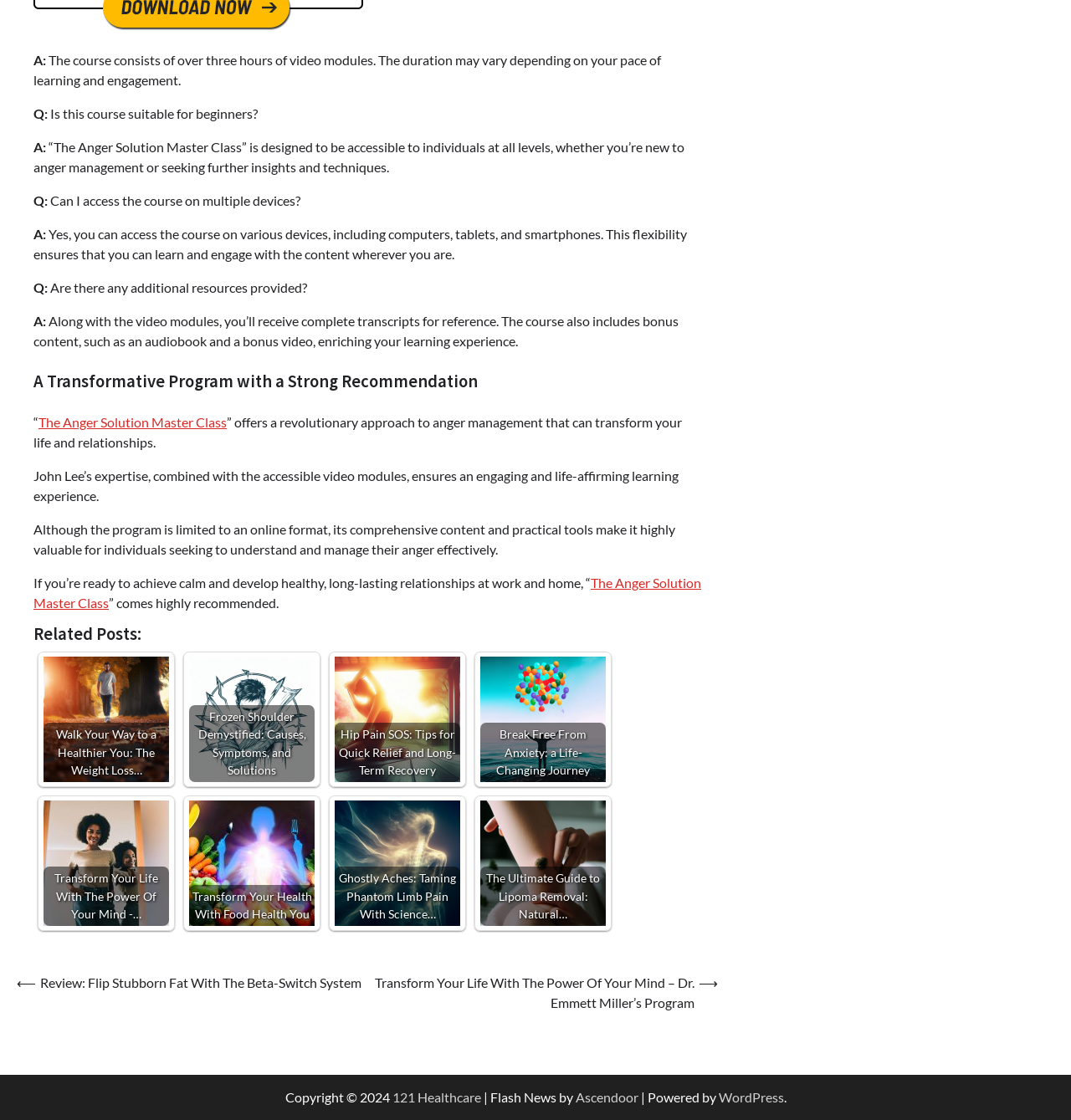What is the expertise of the person behind the course?
Provide a detailed answer to the question using information from the image.

The webpage mentions that John Lee's expertise, combined with the accessible video modules, ensures an engaging and life-affirming learning experience for individuals seeking to understand and manage their anger effectively.